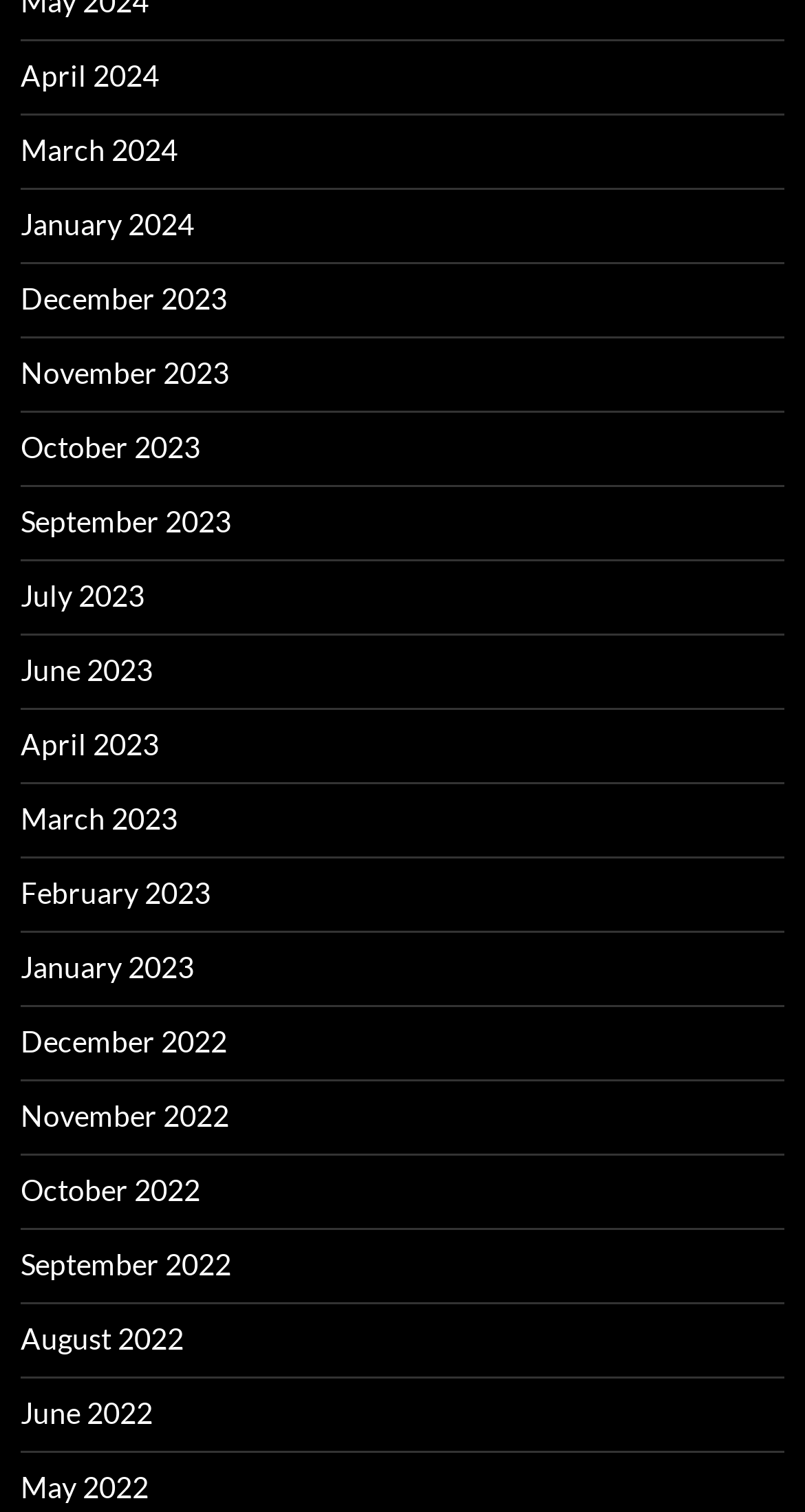Provide a short, one-word or phrase answer to the question below:
What is the latest month listed?

April 2024